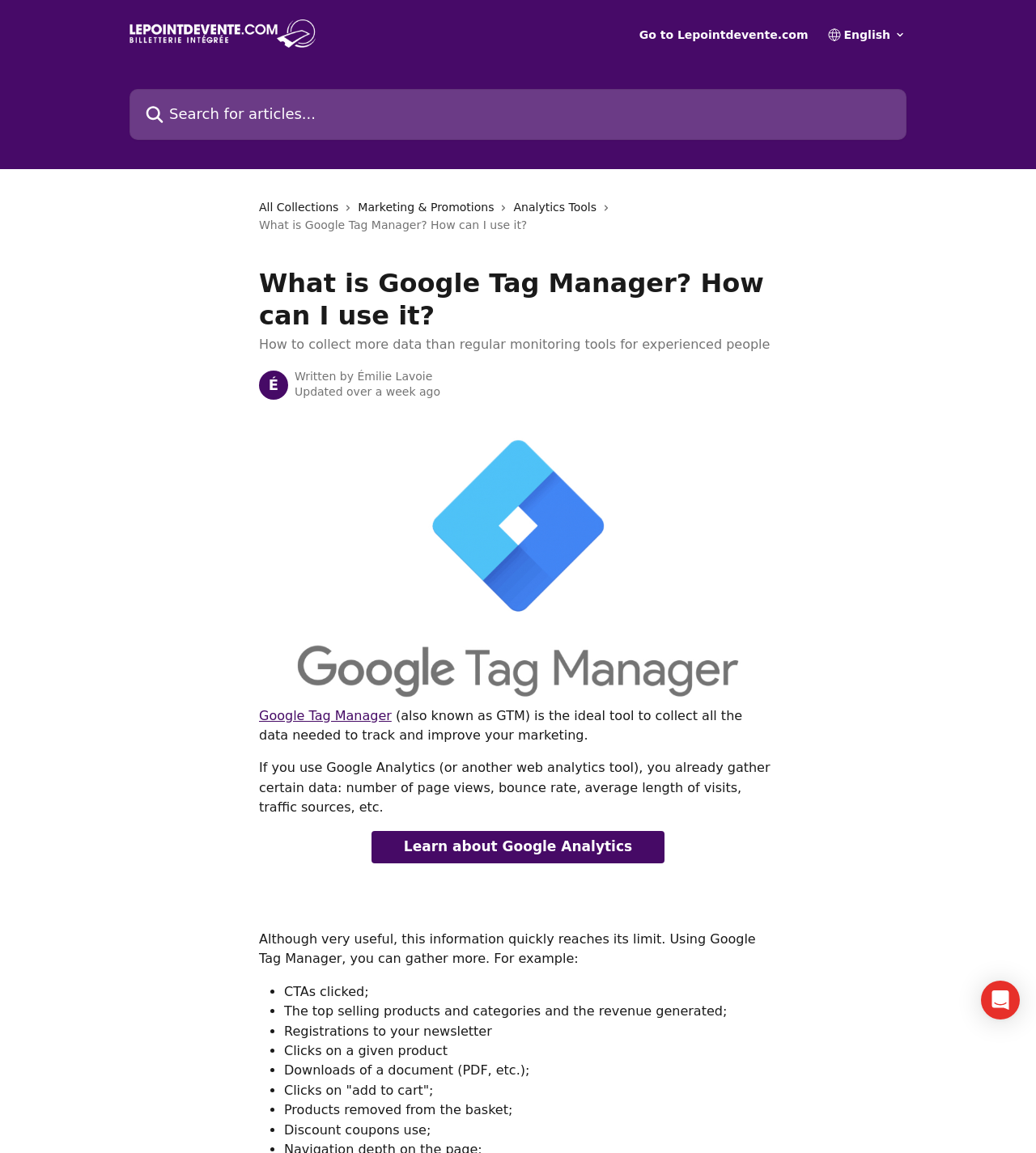Please indicate the bounding box coordinates for the clickable area to complete the following task: "Click on Analytics Tools". The coordinates should be specified as four float numbers between 0 and 1, i.e., [left, top, right, bottom].

[0.496, 0.172, 0.582, 0.188]